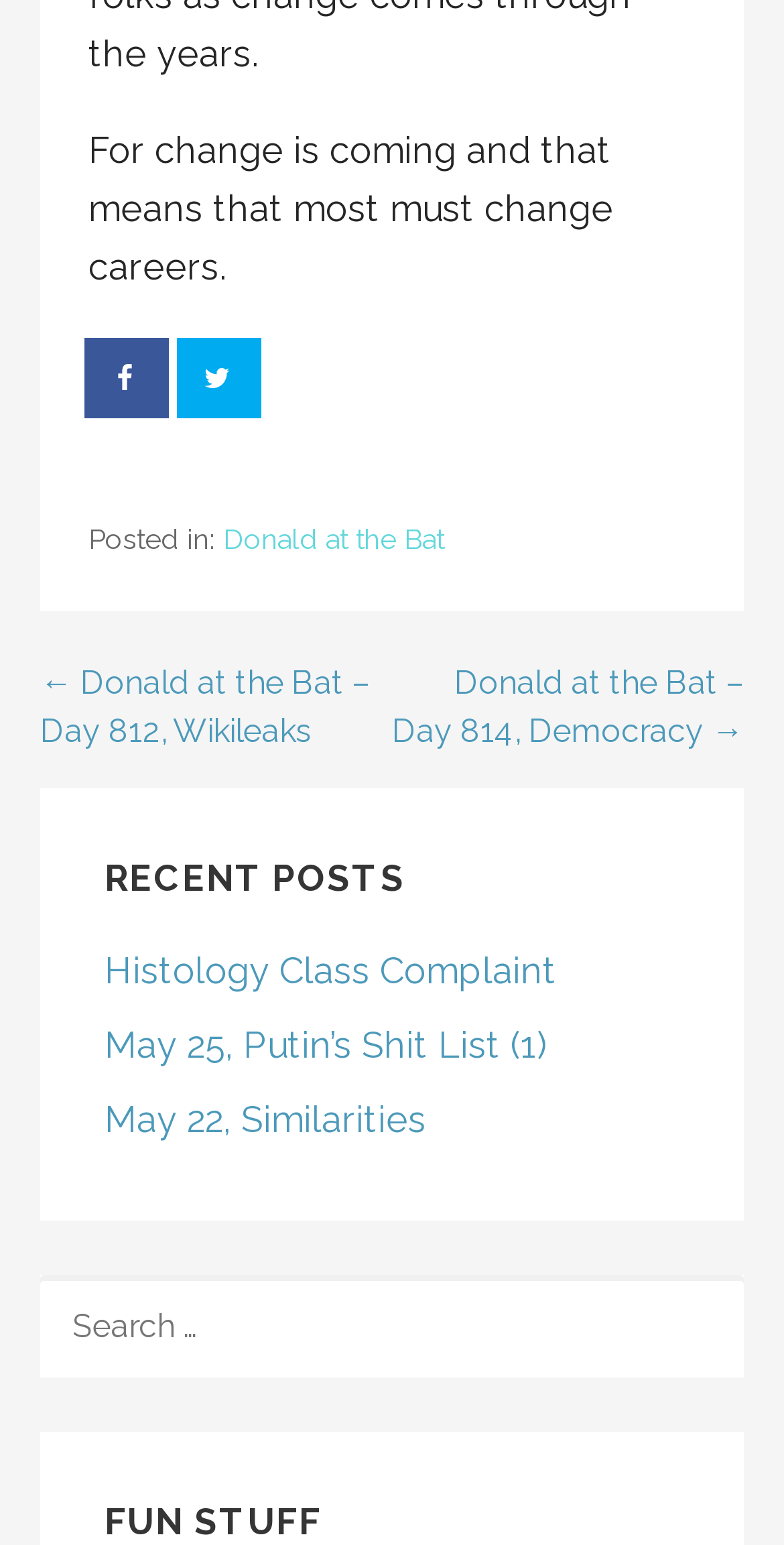How many recent posts are listed?
Carefully examine the image and provide a detailed answer to the question.

I counted the number of links under the 'RECENT POSTS' heading, which are 'Histology Class Complaint', 'May 25, Putin’s Shit List (1)', and 'May 22, Similarities'.